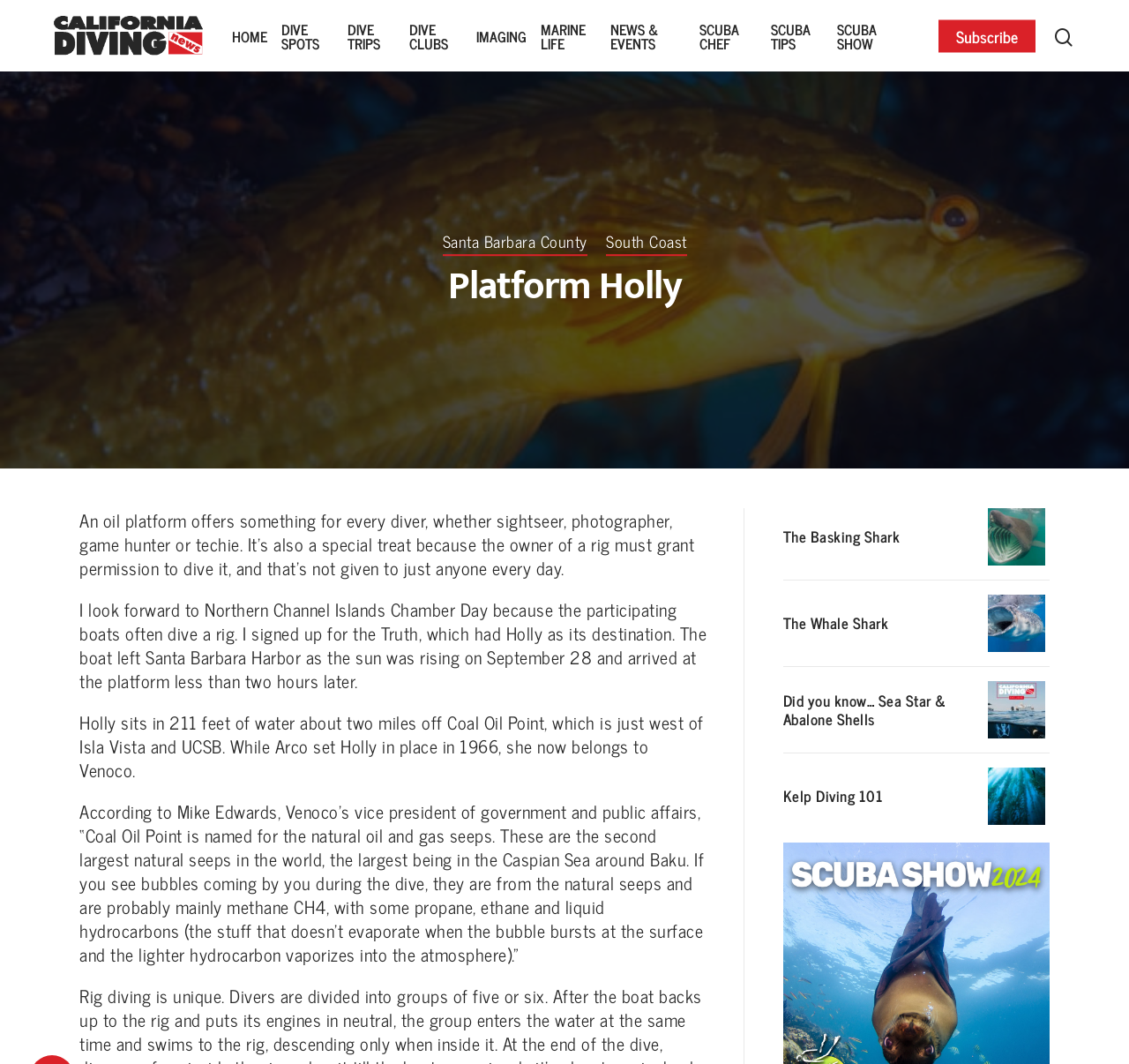Predict the bounding box of the UI element based on the description: "Home". The coordinates should be four float numbers between 0 and 1, formatted as [left, top, right, bottom].

[0.206, 0.027, 0.237, 0.04]